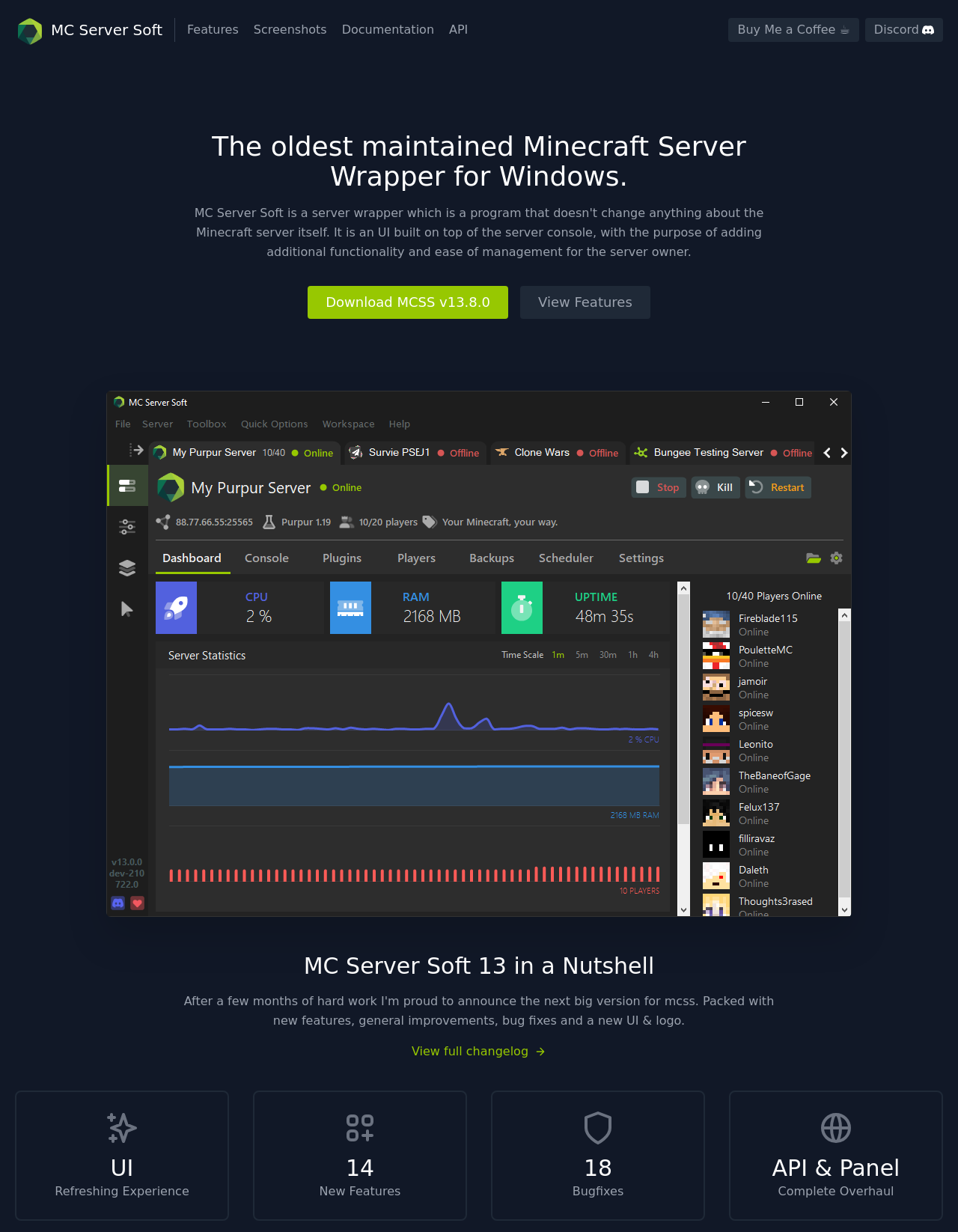Highlight the bounding box coordinates of the element you need to click to perform the following instruction: "Join the Discord community."

[0.903, 0.015, 0.984, 0.034]